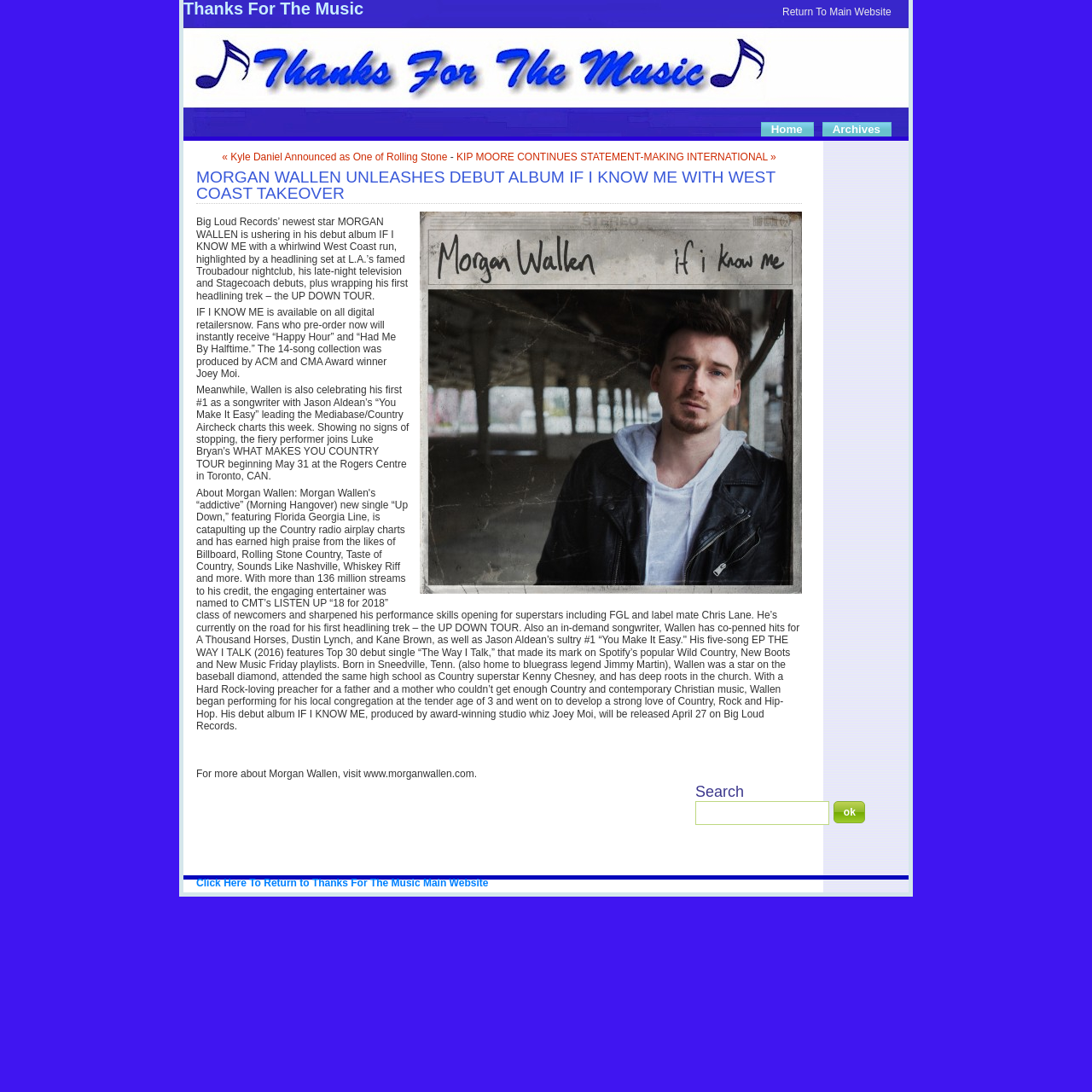Use a single word or phrase to answer the following:
What is the name of the nightclub where Morgan Wallen will perform?

Troubadour